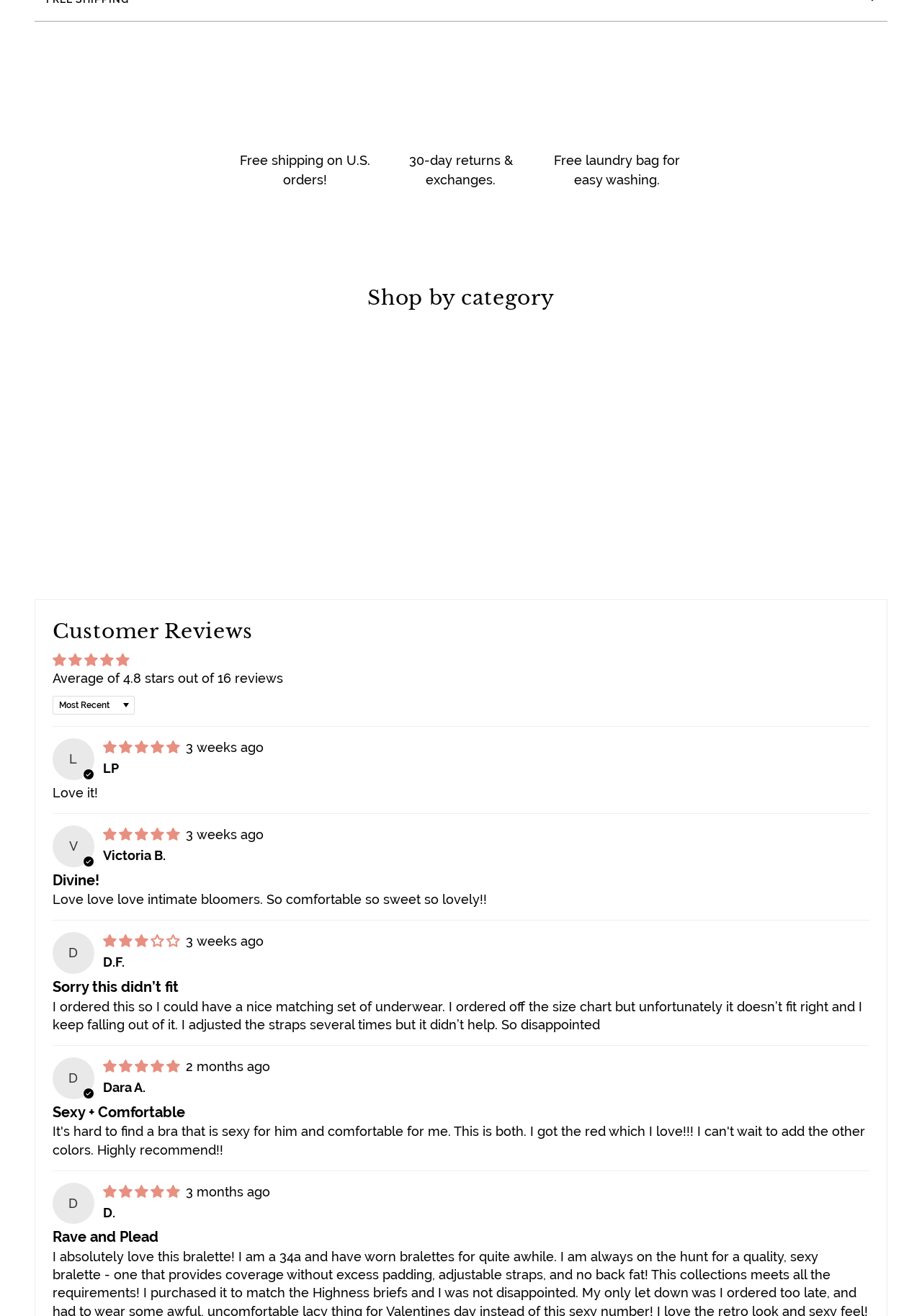Can I sort customer reviews?
Please give a detailed and elaborate answer to the question based on the image.

Yes, customer reviews can be sorted, as indicated by the combobox element with the text 'Sort dropdown' and the hasPopup property set to true.